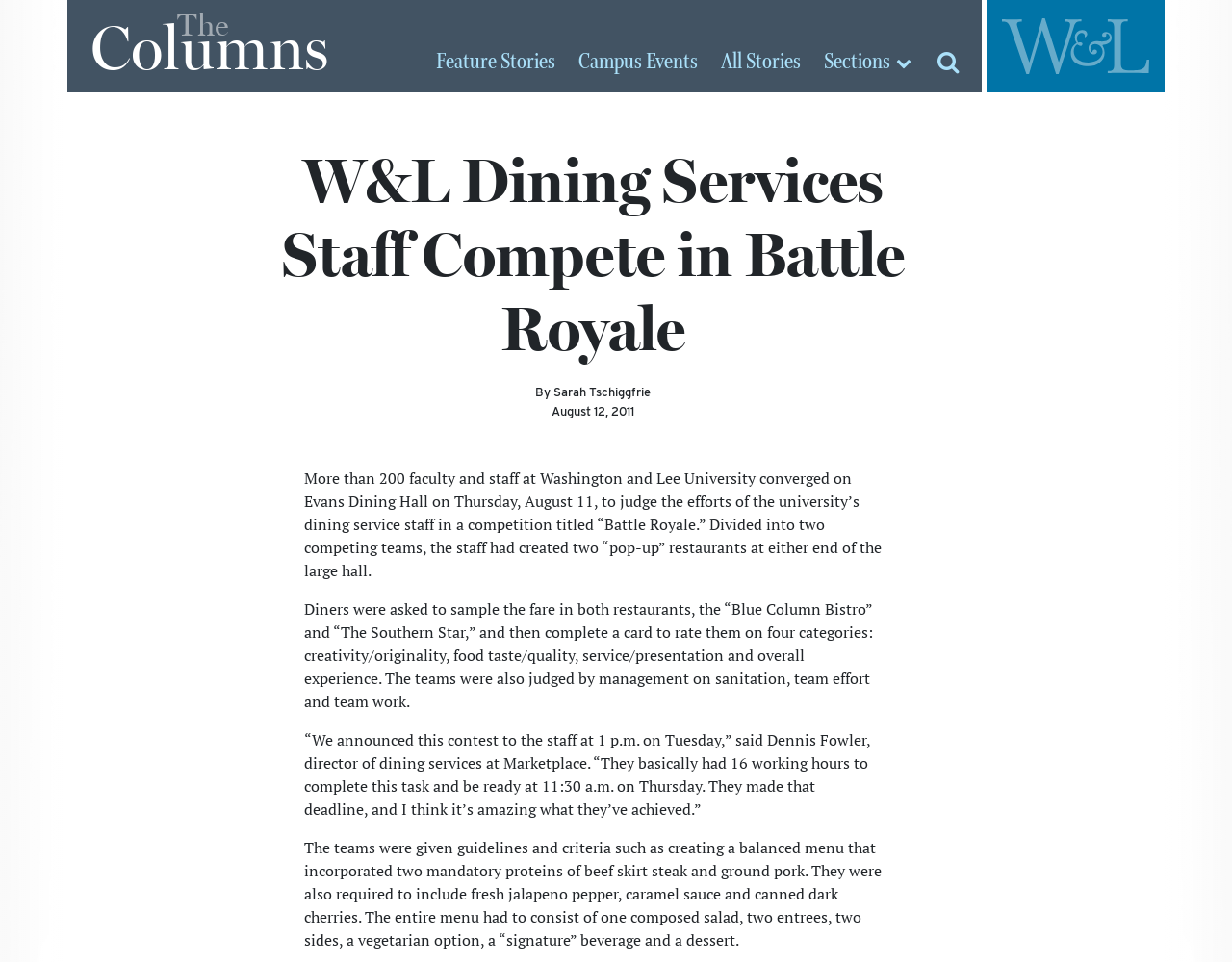Using the provided element description: "Sections", identify the bounding box coordinates. The coordinates should be four floats between 0 and 1 in the order [left, top, right, bottom].

[0.669, 0.053, 0.74, 0.077]